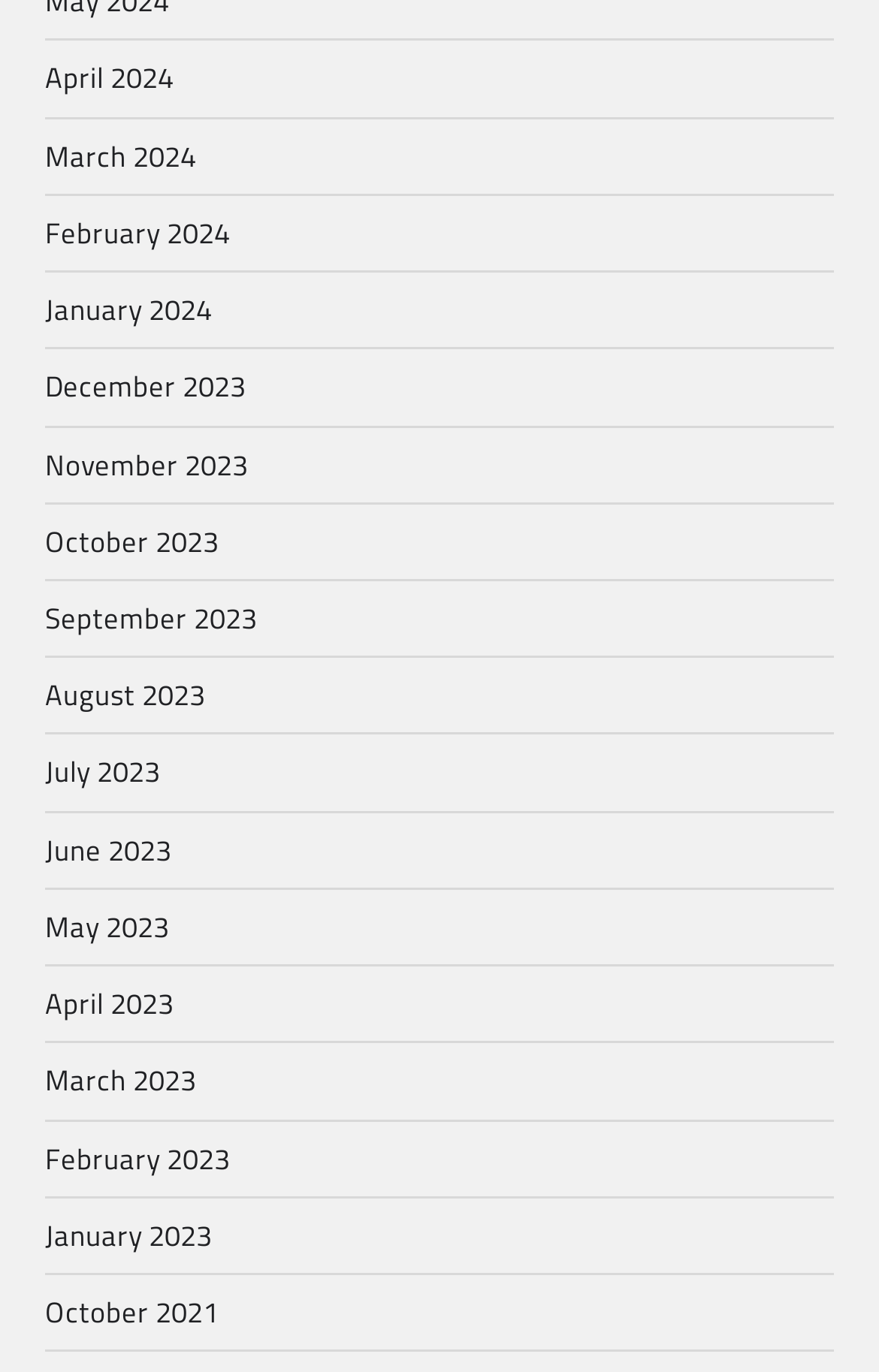Examine the image carefully and respond to the question with a detailed answer: 
Are the months listed in chronological order?

I examined the list of links and found that the months are listed in descending order, with the most recent month at the top and the earliest month at the bottom, indicating that they are in chronological order.